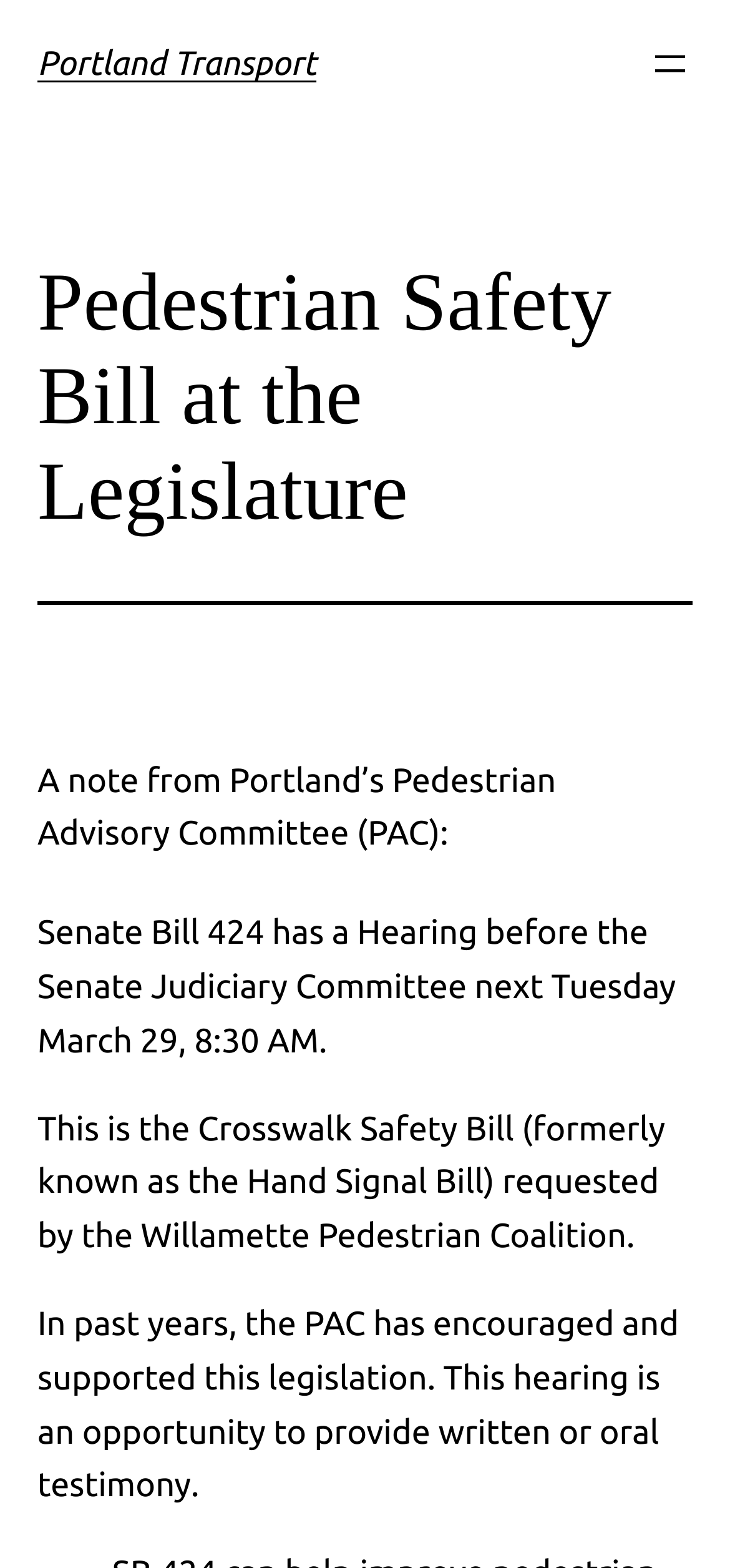What time is the Senate Judiciary Committee hearing?
Based on the image, give a one-word or short phrase answer.

8:30 AM